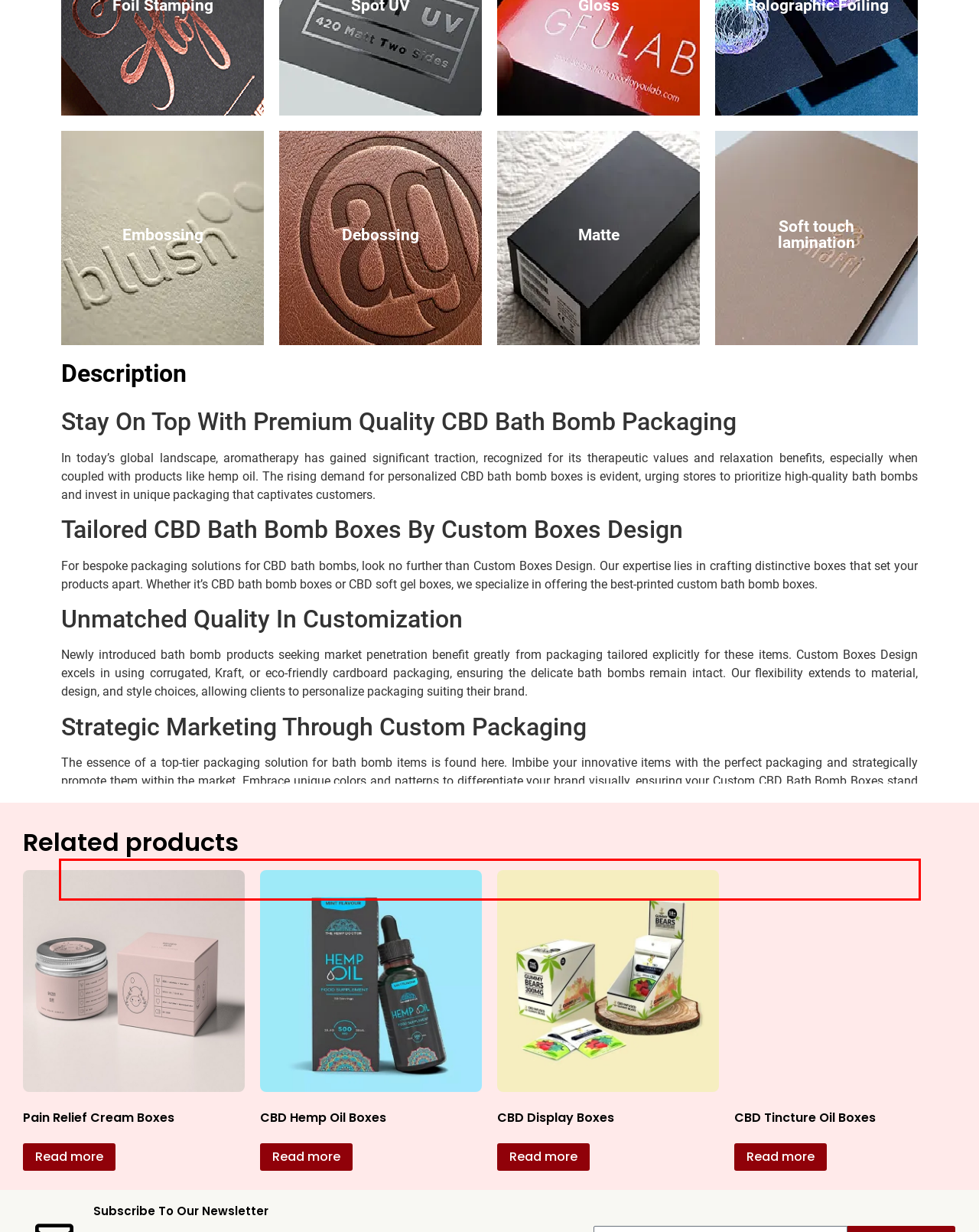Please look at the screenshot provided and find the red bounding box. Extract the text content contained within this bounding box.

At Custom Boxes Design, our team comprises skilled CBD packaging designers adept in contemporary design and printing techniques. They strive to create engaging Cardboard CBD Bath Bomb Boxes Wholesale Packaging, incorporating visuals, logos, and essential information about the product and company.